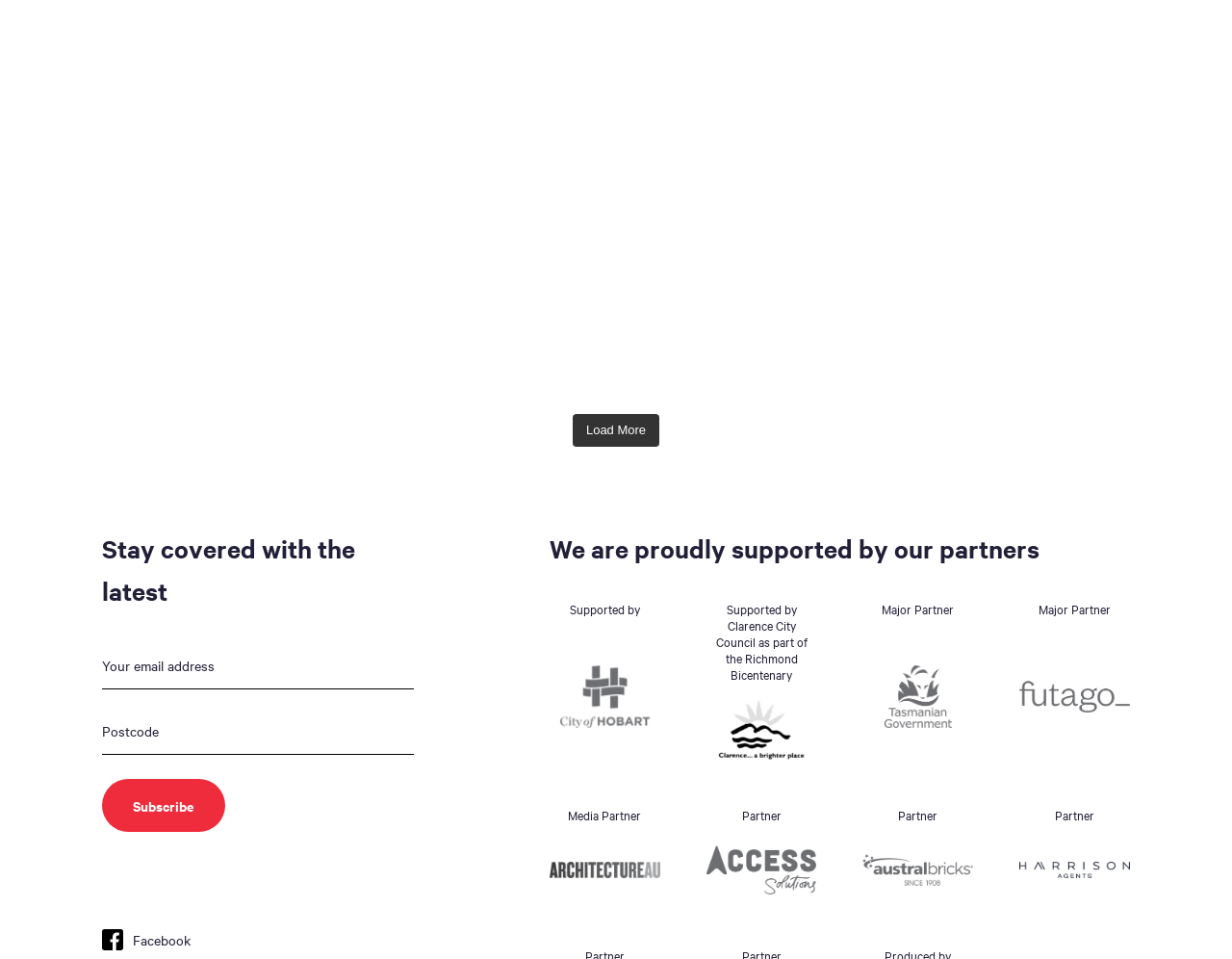Identify the bounding box coordinates of the section that should be clicked to achieve the task described: "Learn about the Uplands Estate".

[0.834, 0.063, 0.996, 0.181]